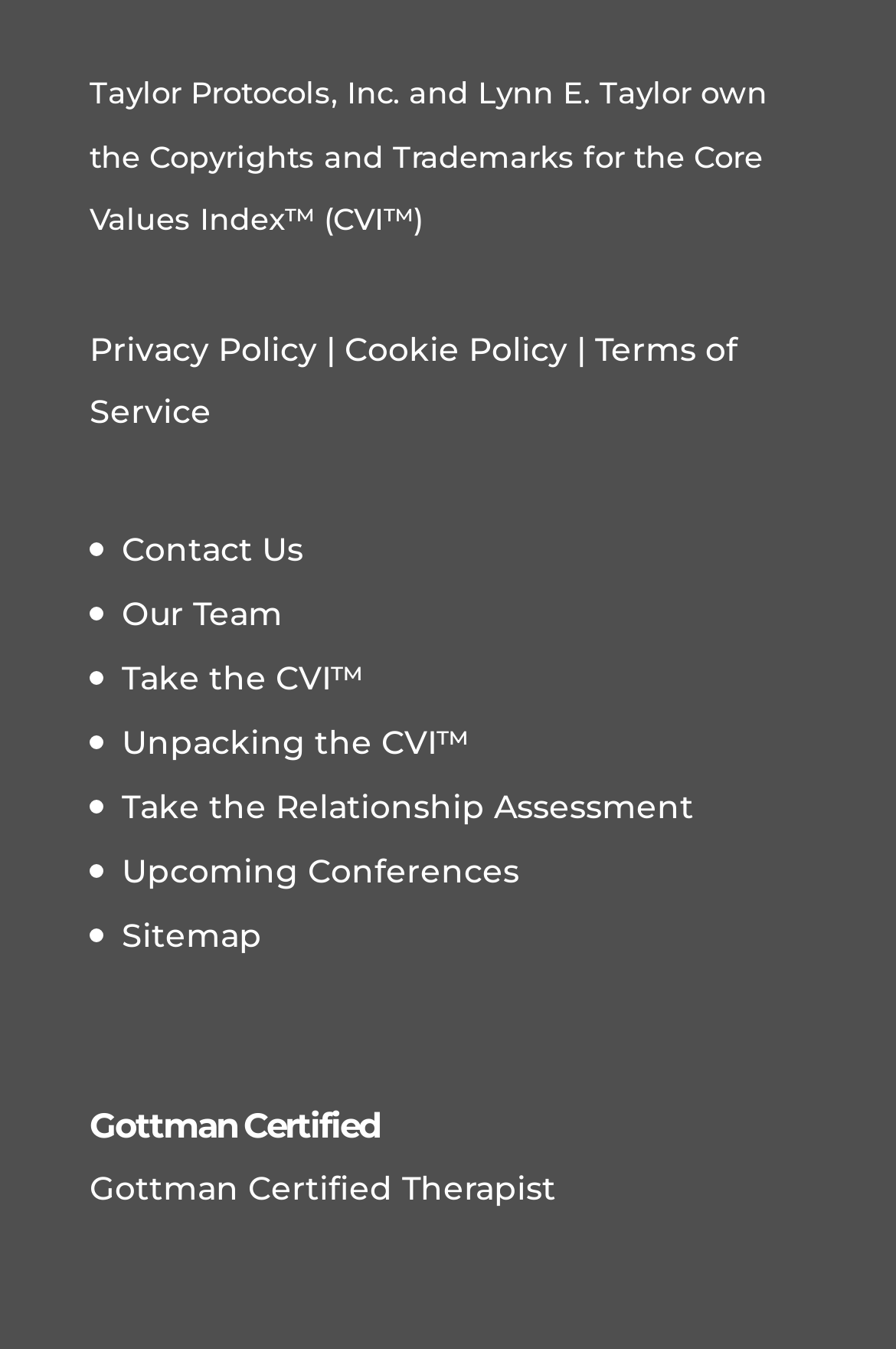What is the purpose of the 'Contact Us' link?
Please elaborate on the answer to the question with detailed information.

The answer can be inferred from the text of the link element 'Contact Us', which suggests that it is a way to get in touch with the company.